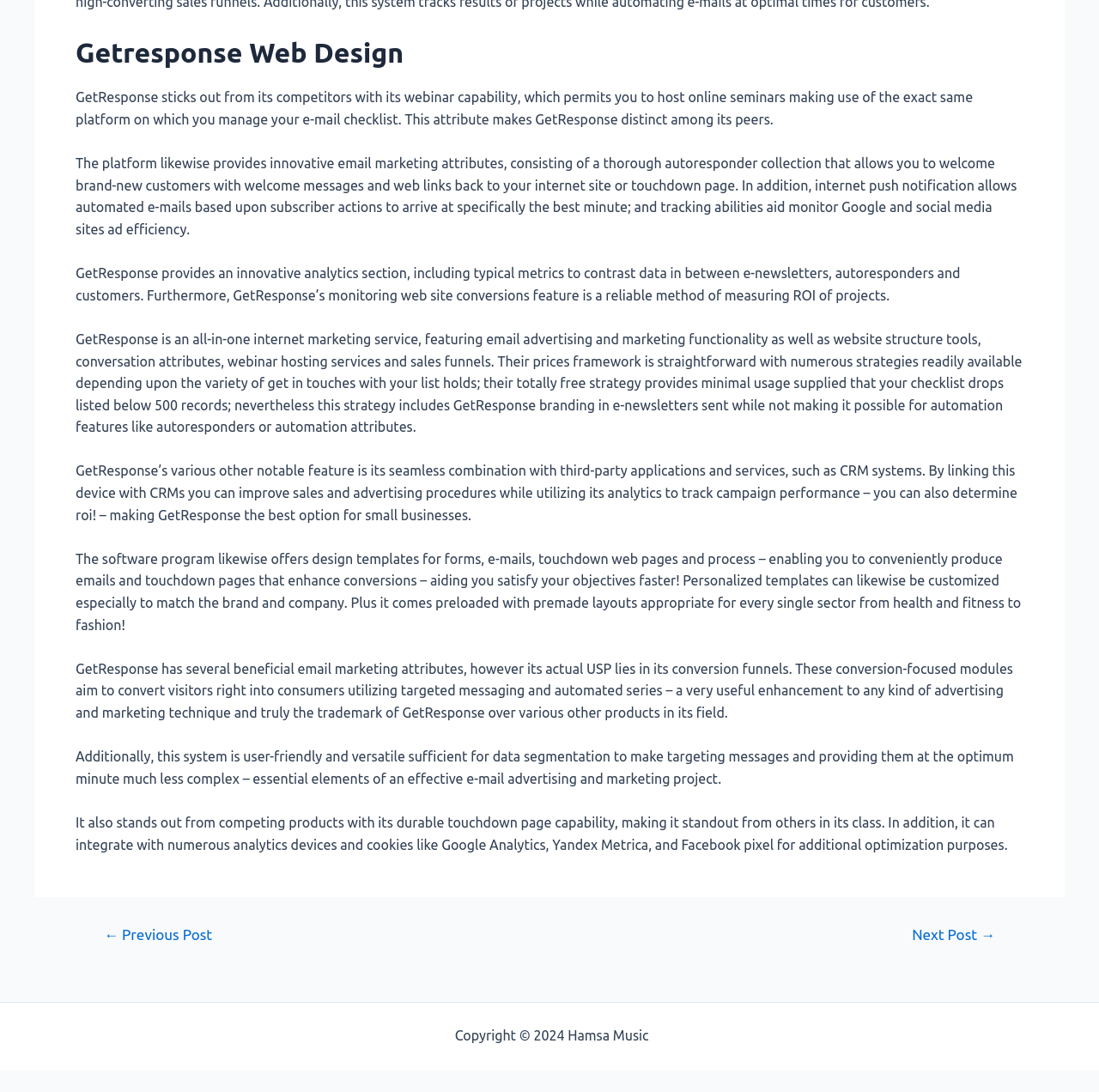What can be integrated with GetResponse?
Can you provide a detailed and comprehensive answer to the question?

GetResponse has a seamless integration with third-party applications and services, such as CRM systems. By linking this device with CRMs, users can enhance sales and advertising processes while using its analytics to track campaign performance.